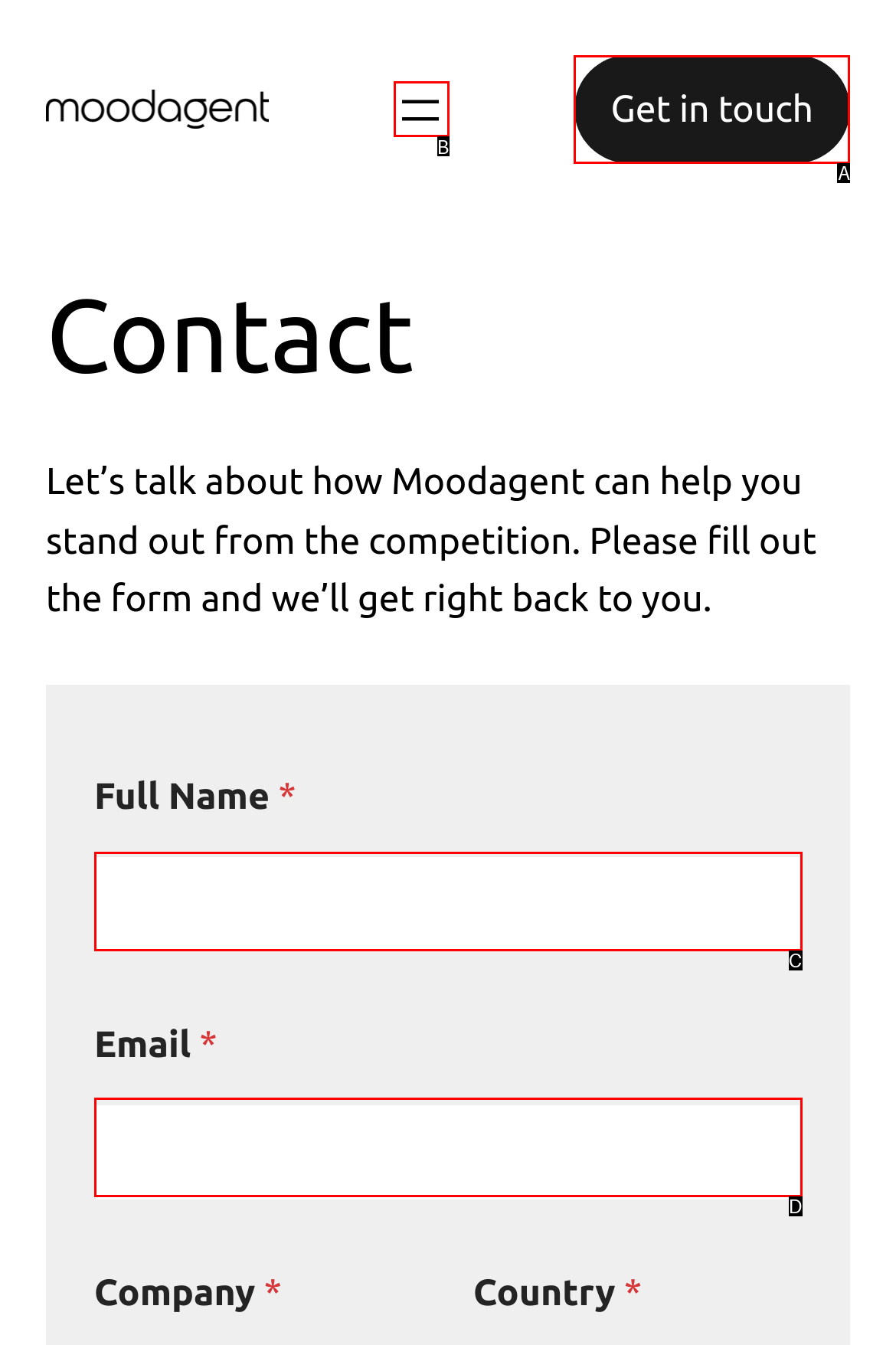Choose the option that best matches the description: parent_node: Email * name="wpforms[fields][2]"
Indicate the letter of the matching option directly.

D